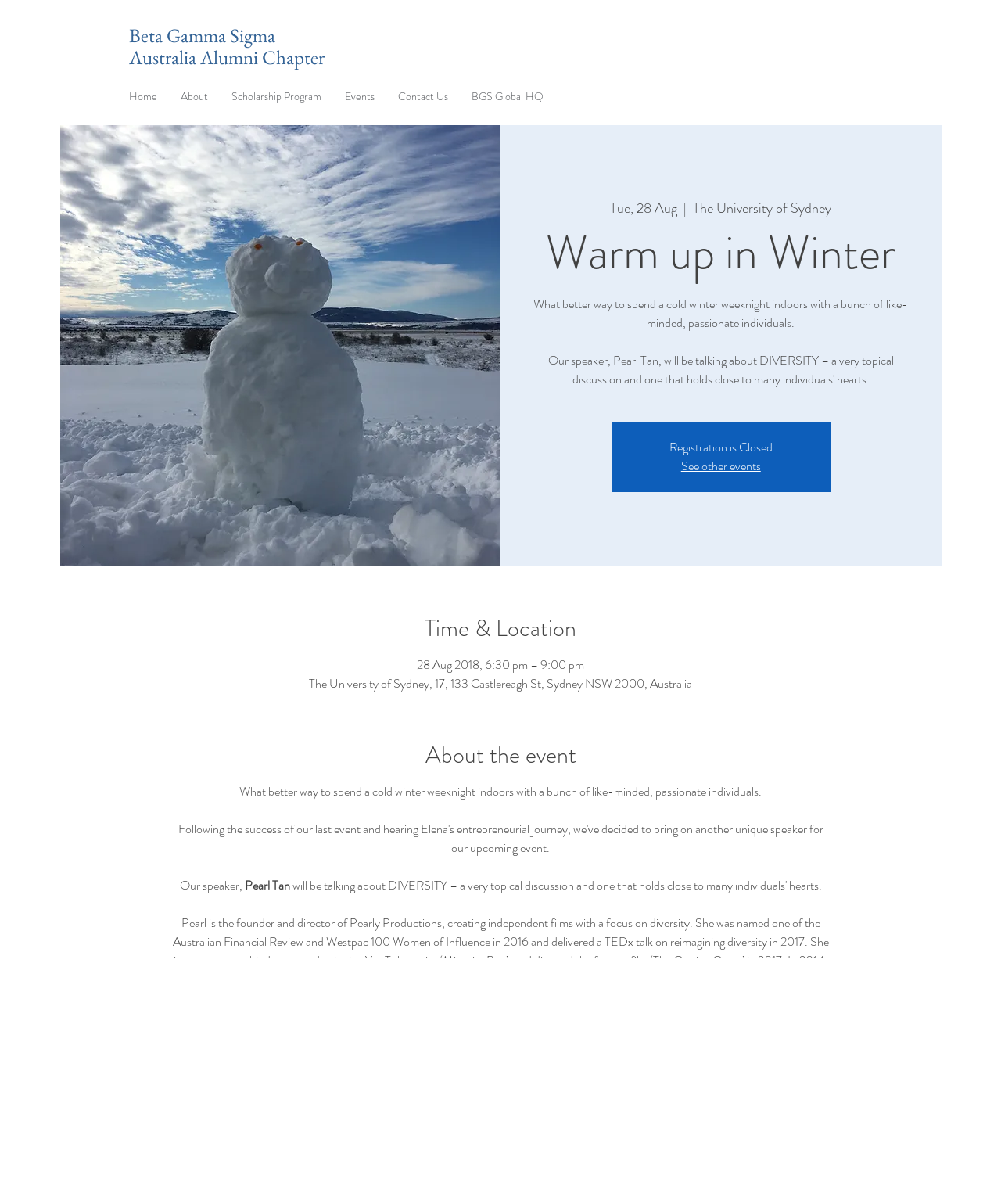Summarize the webpage comprehensively, mentioning all visible components.

The webpage appears to be an event page for "Warm up in Winter" organized by Beta Gamma Sigma Australia Alumni Chapter. At the top, there is a heading that displays the organization's name, followed by a navigation menu with links to "Home", "About", "Scholarship Program", "Events", "Contact Us", and "BGS Global HQ".

Below the navigation menu, there is an image with the title "Warm up in Winter" and a date "Tue, 28 Aug" next to it. The event title "Warm up in Winter" is displayed prominently, with a registration status "Registration is Closed" below it. There is also a link to "See other events" nearby.

The event details are organized into sections. The "Time & Location" section displays the date, time, and venue of the event, which is at The University of Sydney. The "About the event" section provides a brief description of the event, mentioning that it's a great way to spend a cold winter weeknight indoors with like-minded individuals. The speaker, Pearl Tan, is introduced, and her bio is provided, which includes her background, achievements, and current roles.

Overall, the webpage is focused on providing information about the "Warm up in Winter" event, including its details, speaker, and registration status.